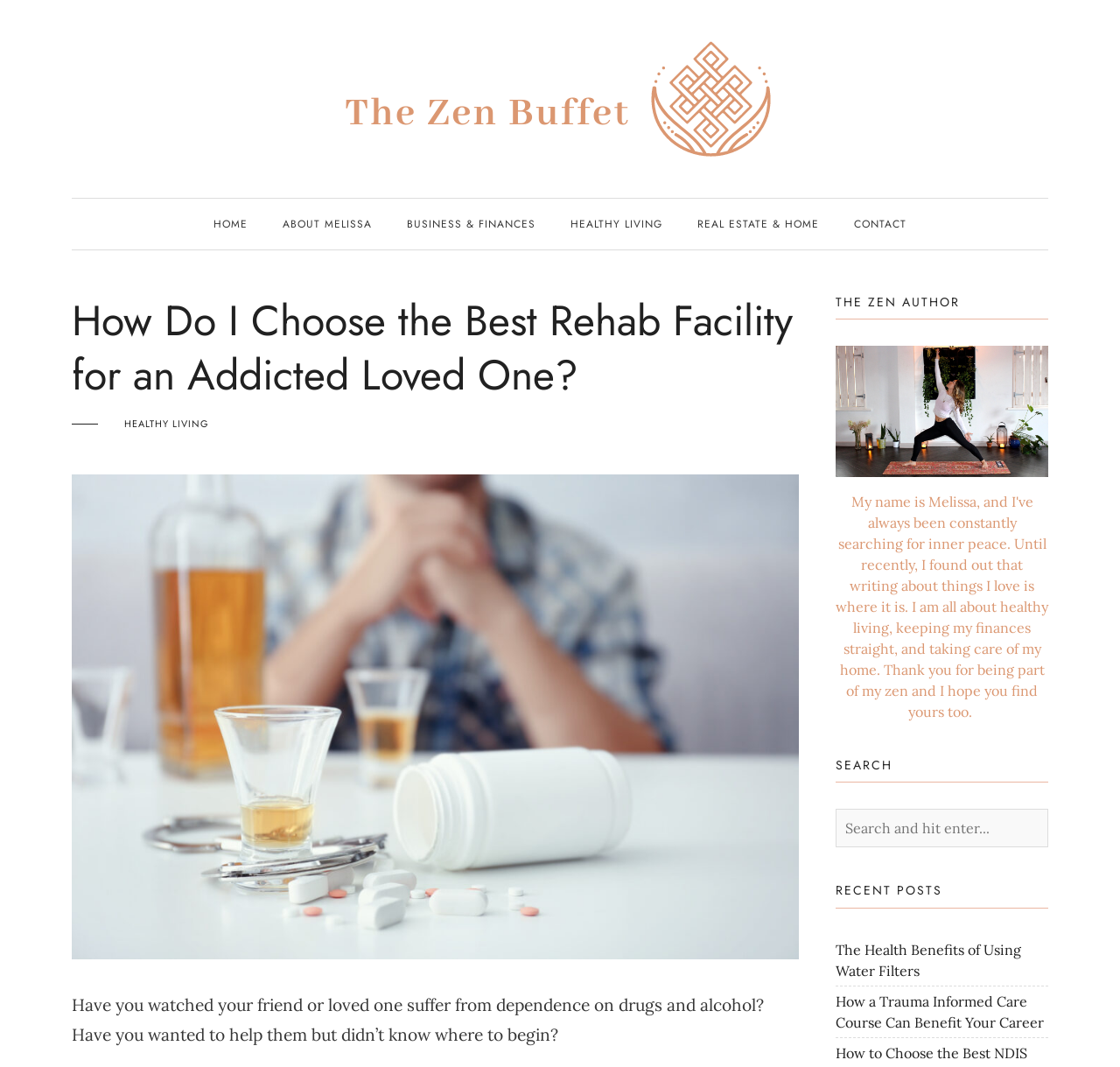What type of content is available in the RECENT POSTS section?
Carefully analyze the image and provide a thorough answer to the question.

The RECENT POSTS section contains links to articles, such as 'The Health Benefits of Using Water Filters' and 'How a Trauma Informed Care Course Can Benefit Your Career'.